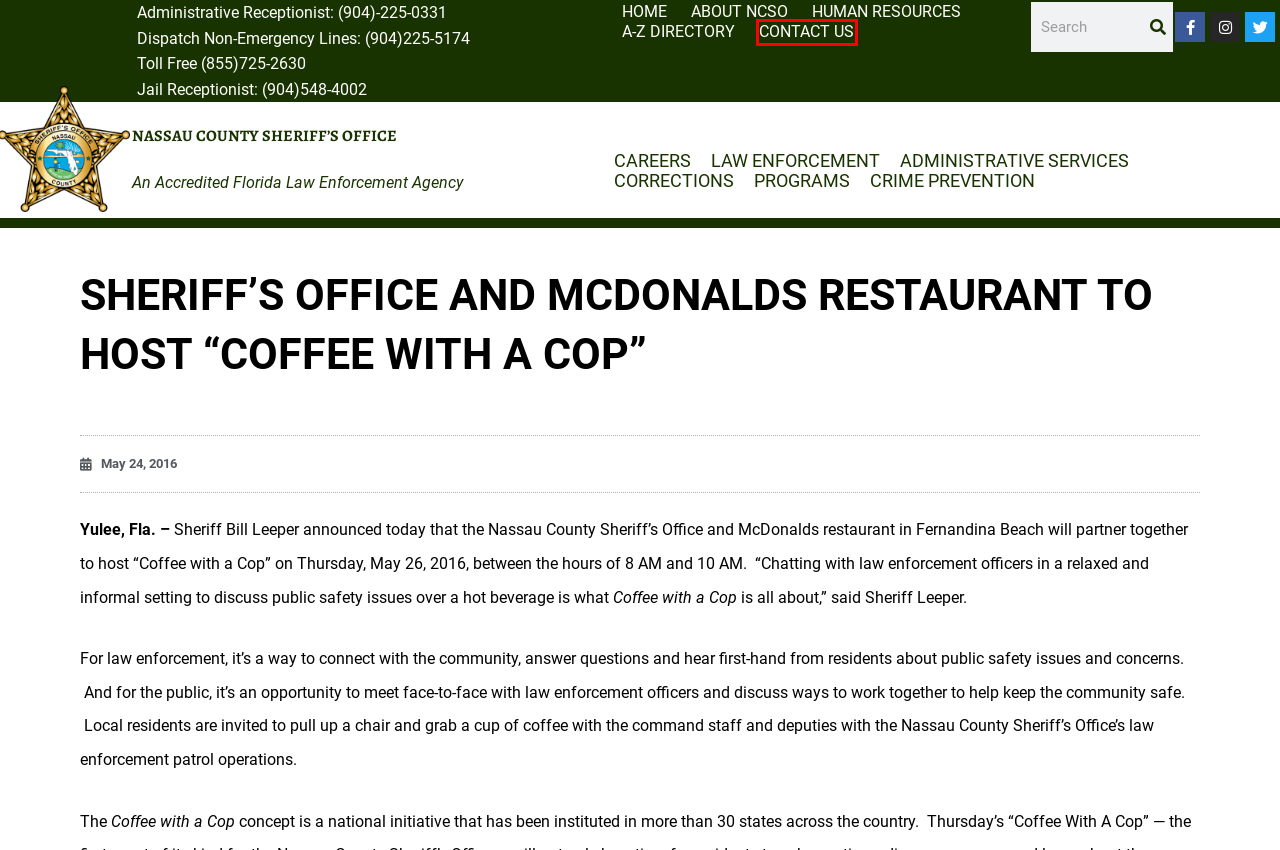Examine the screenshot of the webpage, which includes a red bounding box around an element. Choose the best matching webpage description for the page that will be displayed after clicking the element inside the red bounding box. Here are the candidates:
A. Career Opportunities | Nassau County Sheriff's Office
B. Contact Us | Nassau County Sheriff's Office
C. 911 Call Center Opening | Nassau County Sheriff's Office
D. May 24, 2016 | Nassau County Sheriff's Office
E. NCSO conducts third “Teen Driver Challenge” class | Nassau County Sheriff's Office
F. Human Resources | Nassau County Sheriff's Office
G. Nassau County Sheriffs Office
H. A-Z Directory | Nassau County Sheriff's Office

B